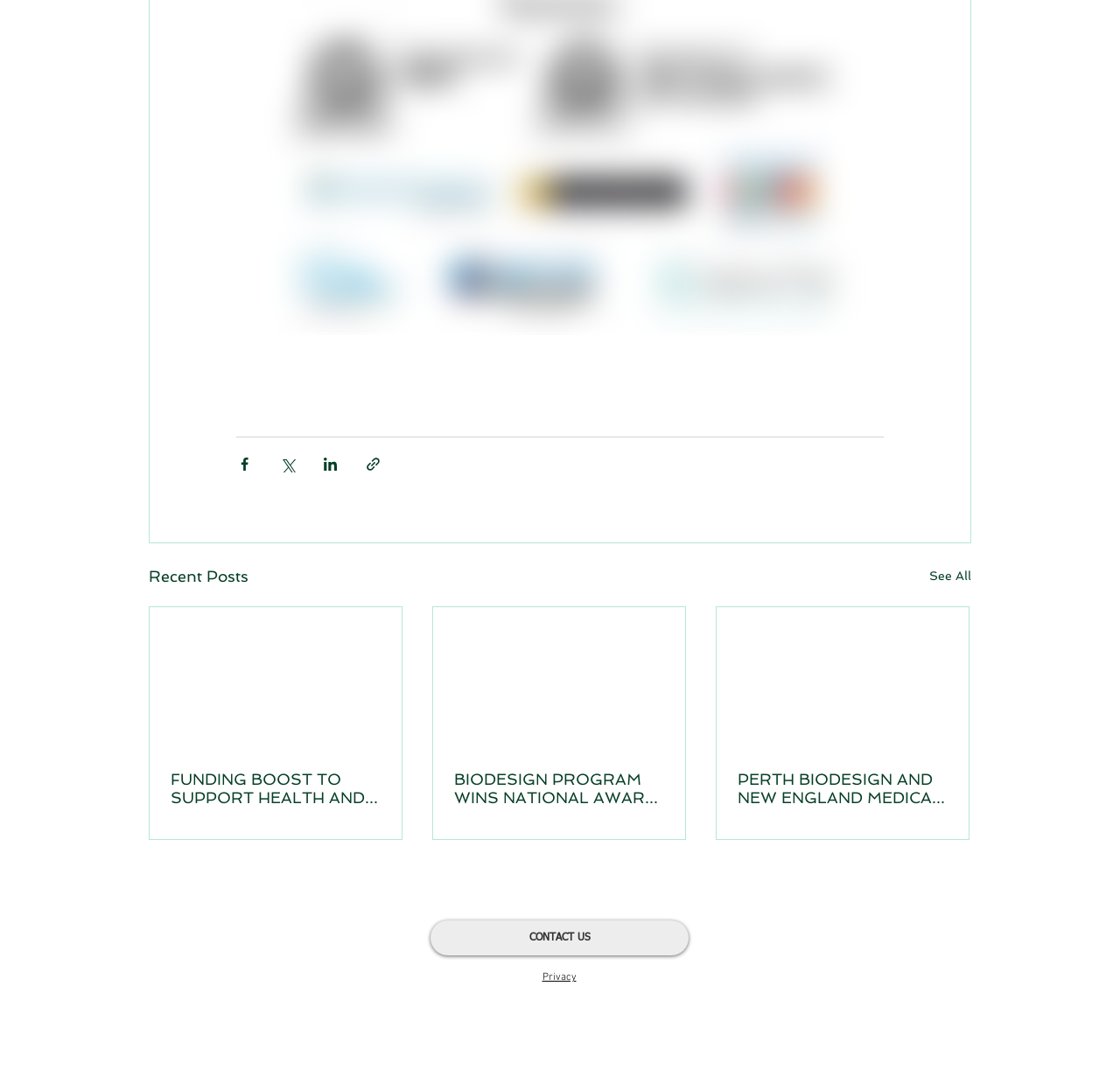What is the text of the heading above the articles?
Examine the screenshot and reply with a single word or phrase.

Recent Posts